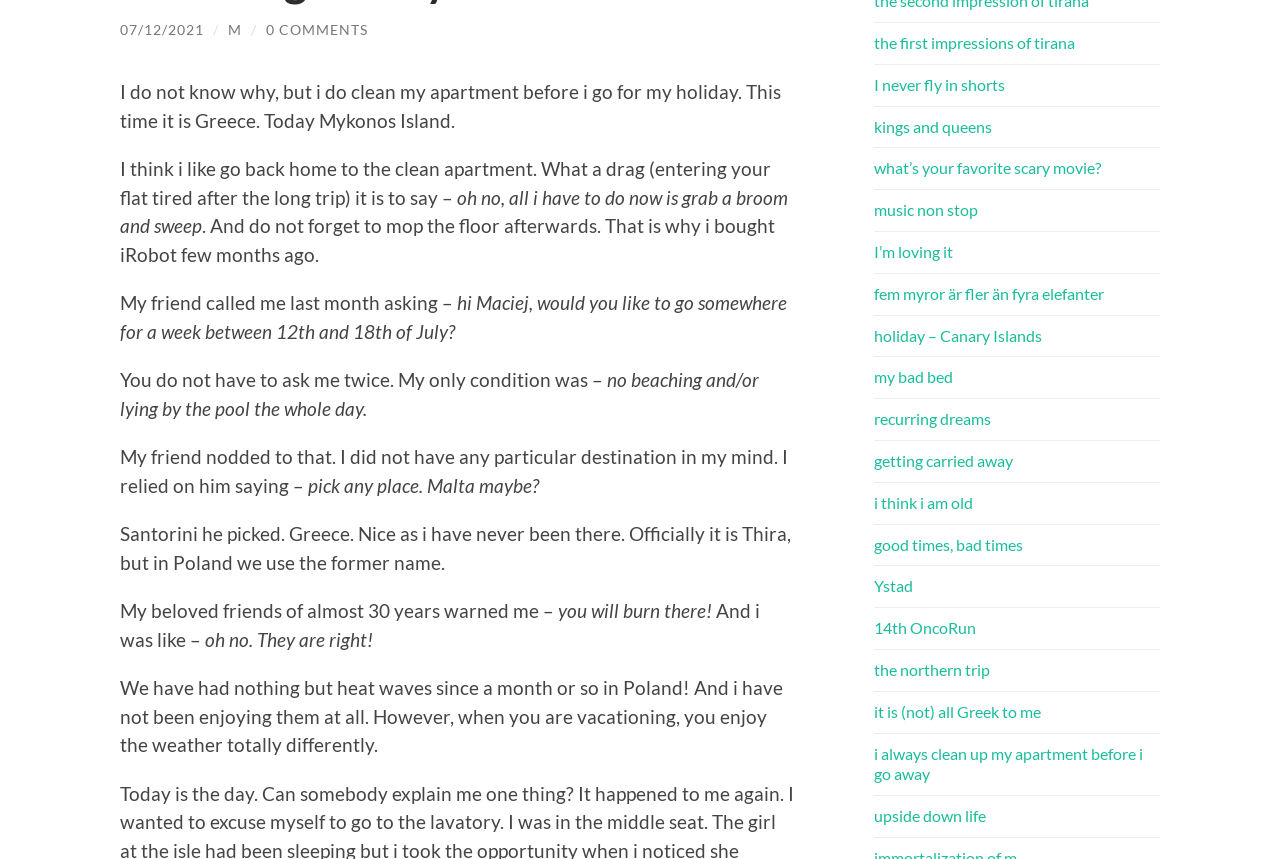Bounding box coordinates should be in the format (top-left x, top-left y, bottom-right x, bottom-right y) and all values should be floating point numbers between 0 and 1. Determine the bounding box coordinate for the UI element described as: I never fly in shorts

[0.683, 0.087, 0.906, 0.111]